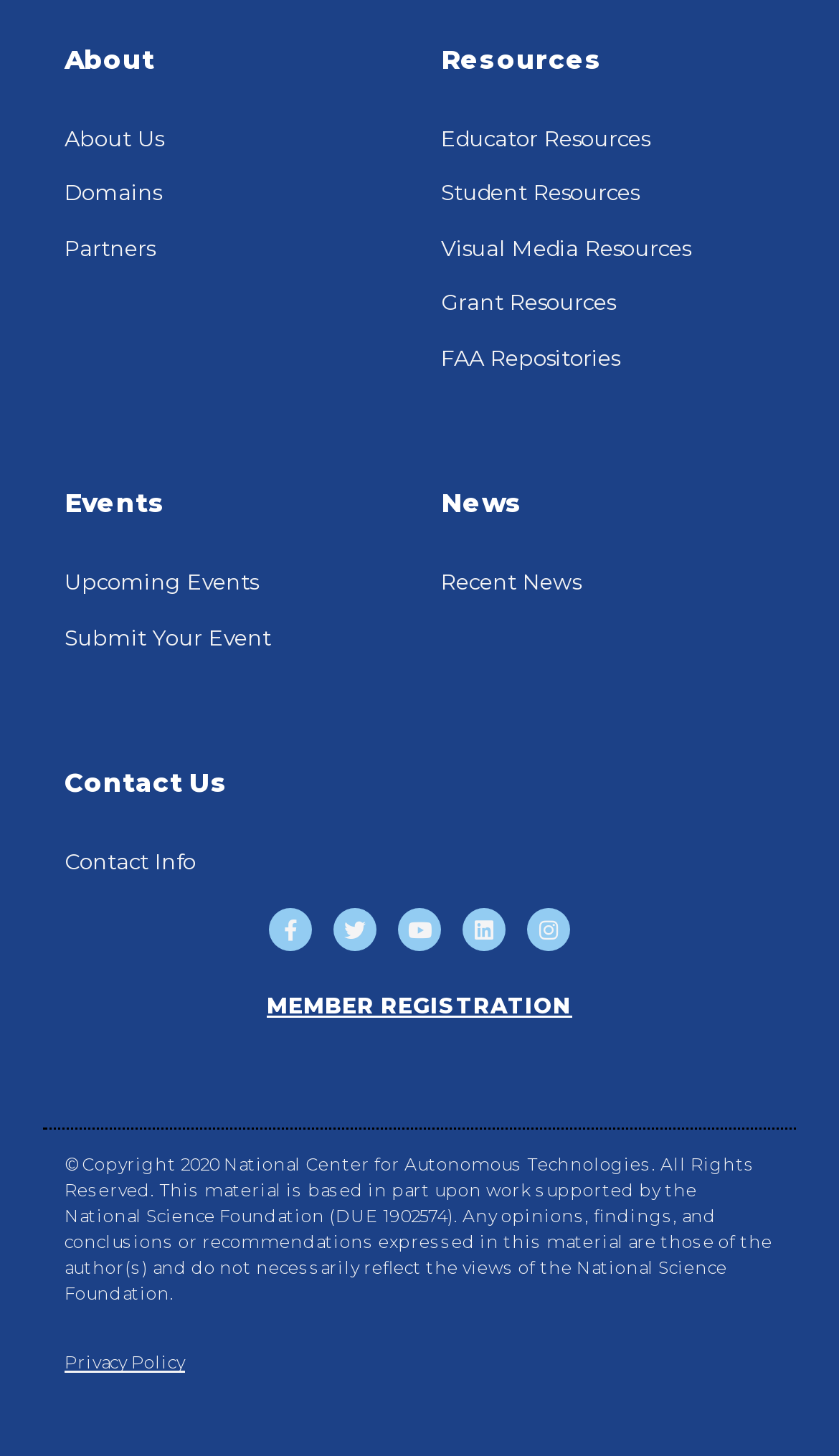Use a single word or phrase to answer the following:
What is the main category of resources?

Educator, Student, Visual Media, Grant